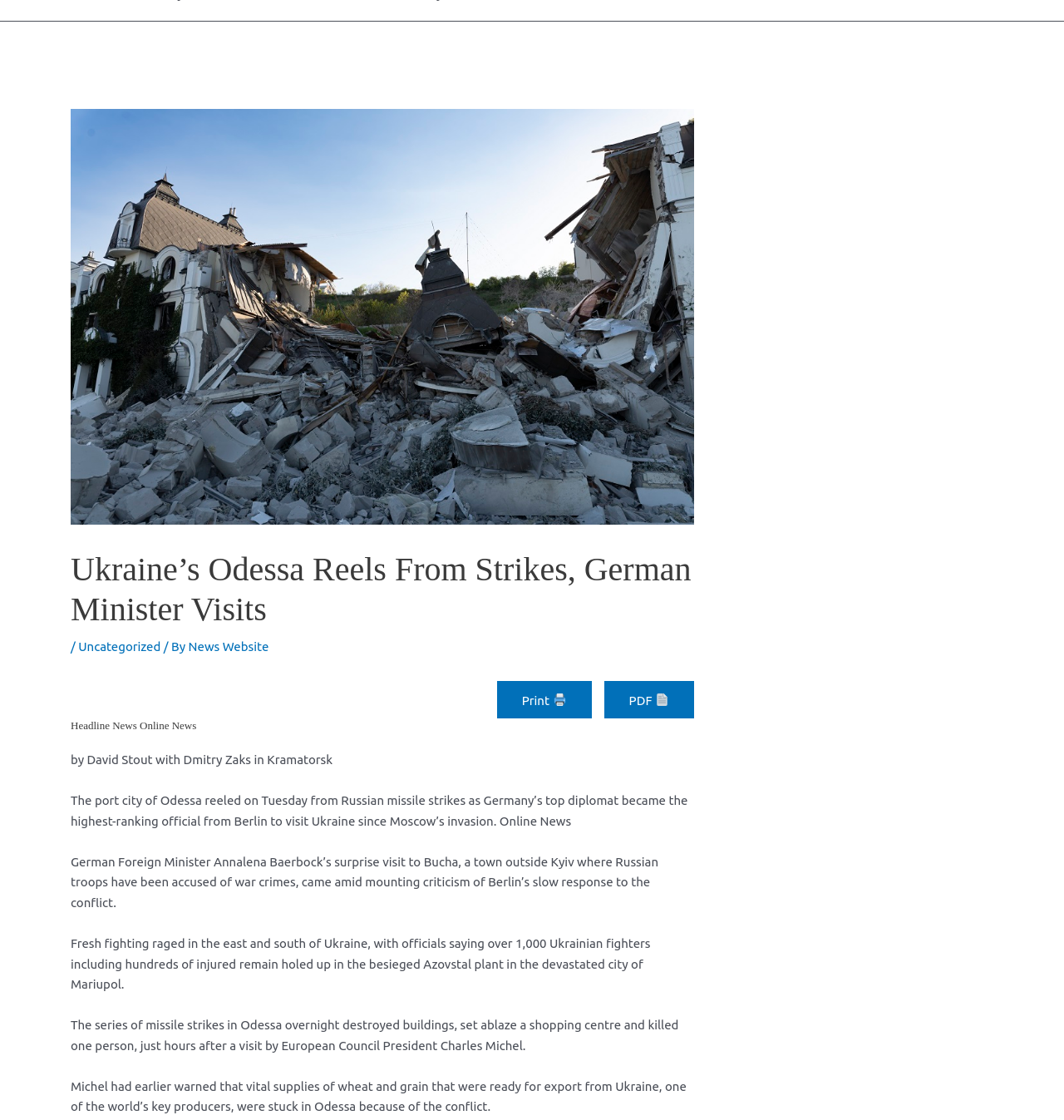Determine the bounding box for the UI element that matches this description: "alt="acme-logo-pcb"".

None